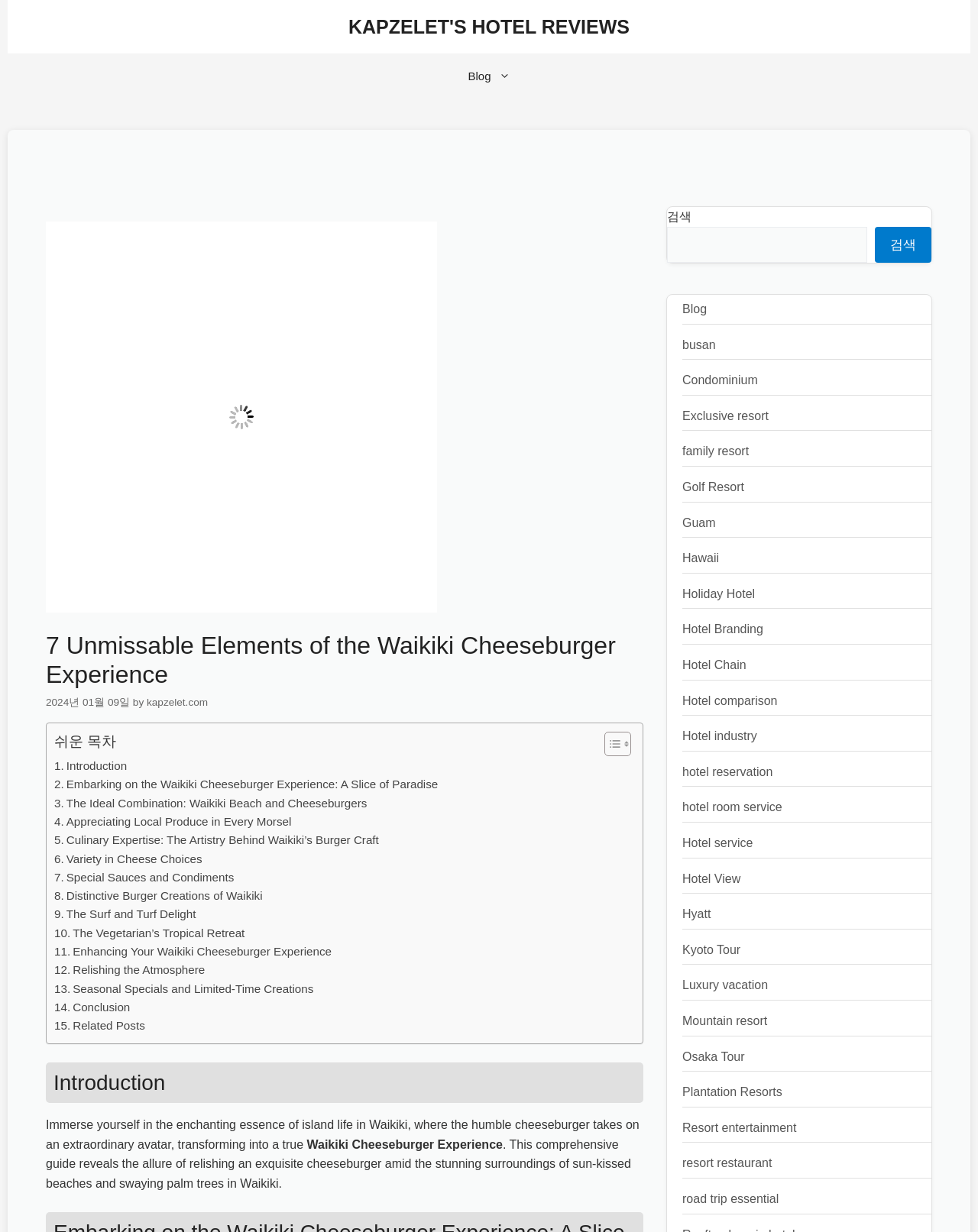Specify the bounding box coordinates of the area that needs to be clicked to achieve the following instruction: "Toggle the table of content".

[0.606, 0.593, 0.641, 0.614]